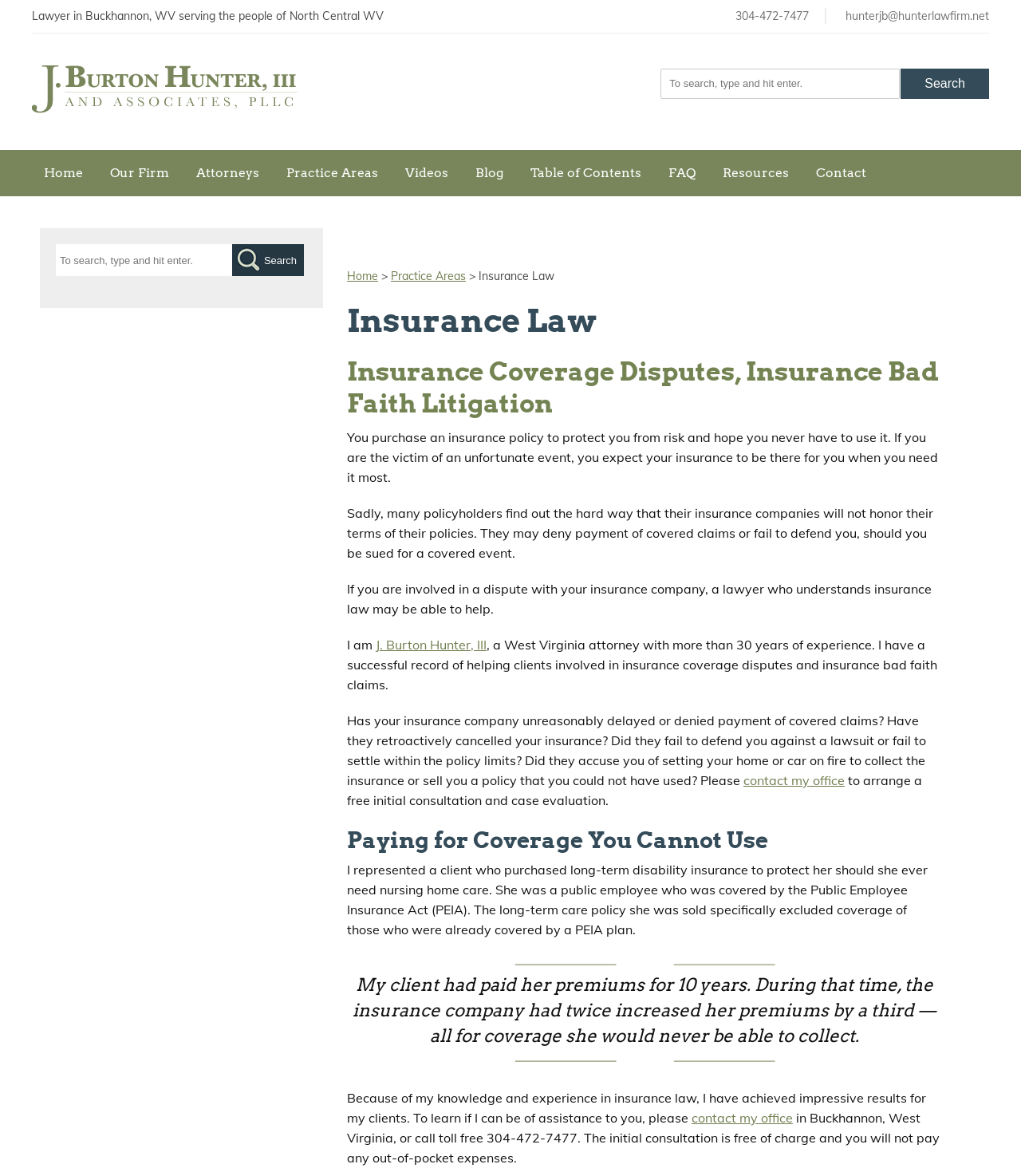What is the phone number to contact the lawyer?
Using the image as a reference, deliver a detailed and thorough answer to the question.

The phone number is provided at the top of the webpage as a link and is also mentioned at the bottom of the webpage as a toll-free number to contact the lawyer's office.